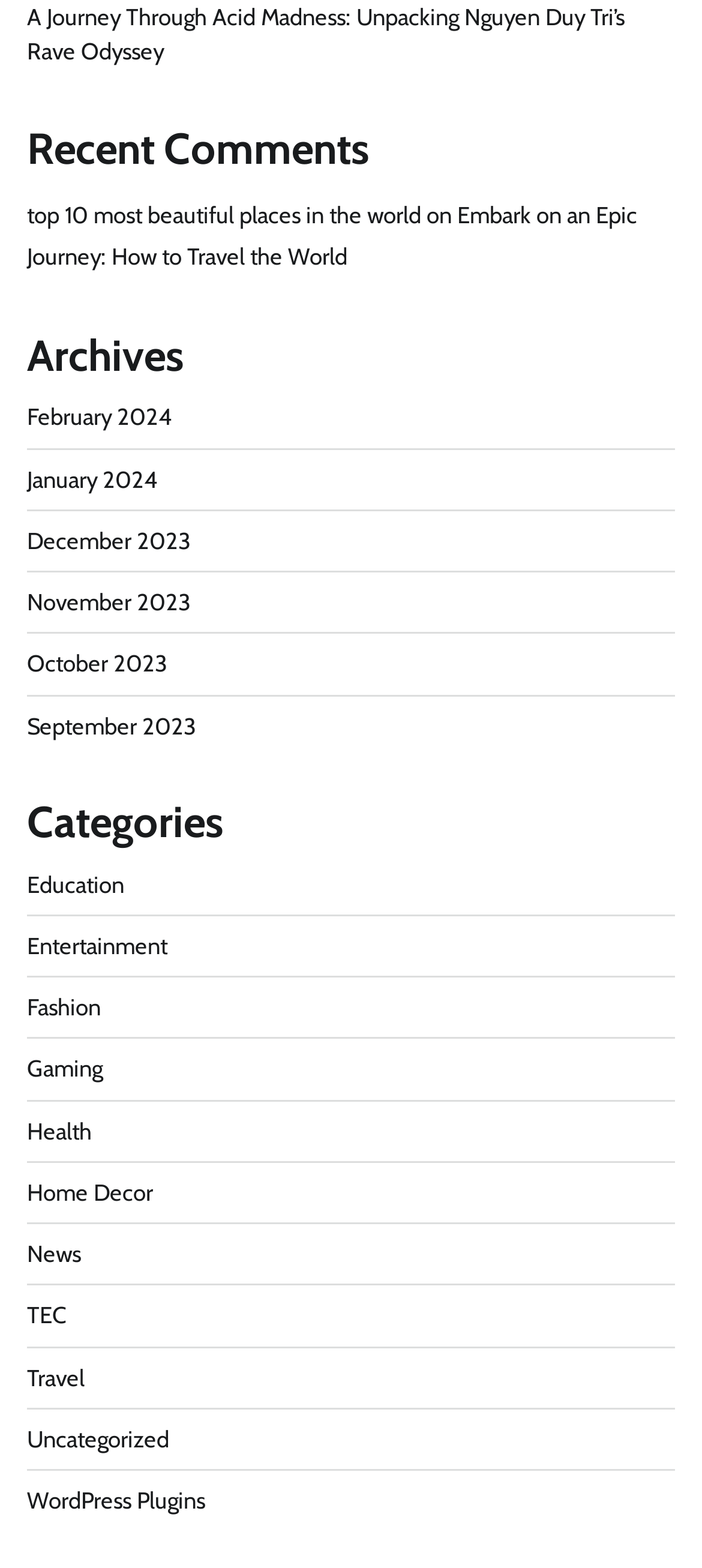Given the element description Home Decor, identify the bounding box coordinates for the UI element on the webpage screenshot. The format should be (top-left x, top-left y, bottom-right x, bottom-right y), with values between 0 and 1.

[0.038, 0.752, 0.218, 0.769]